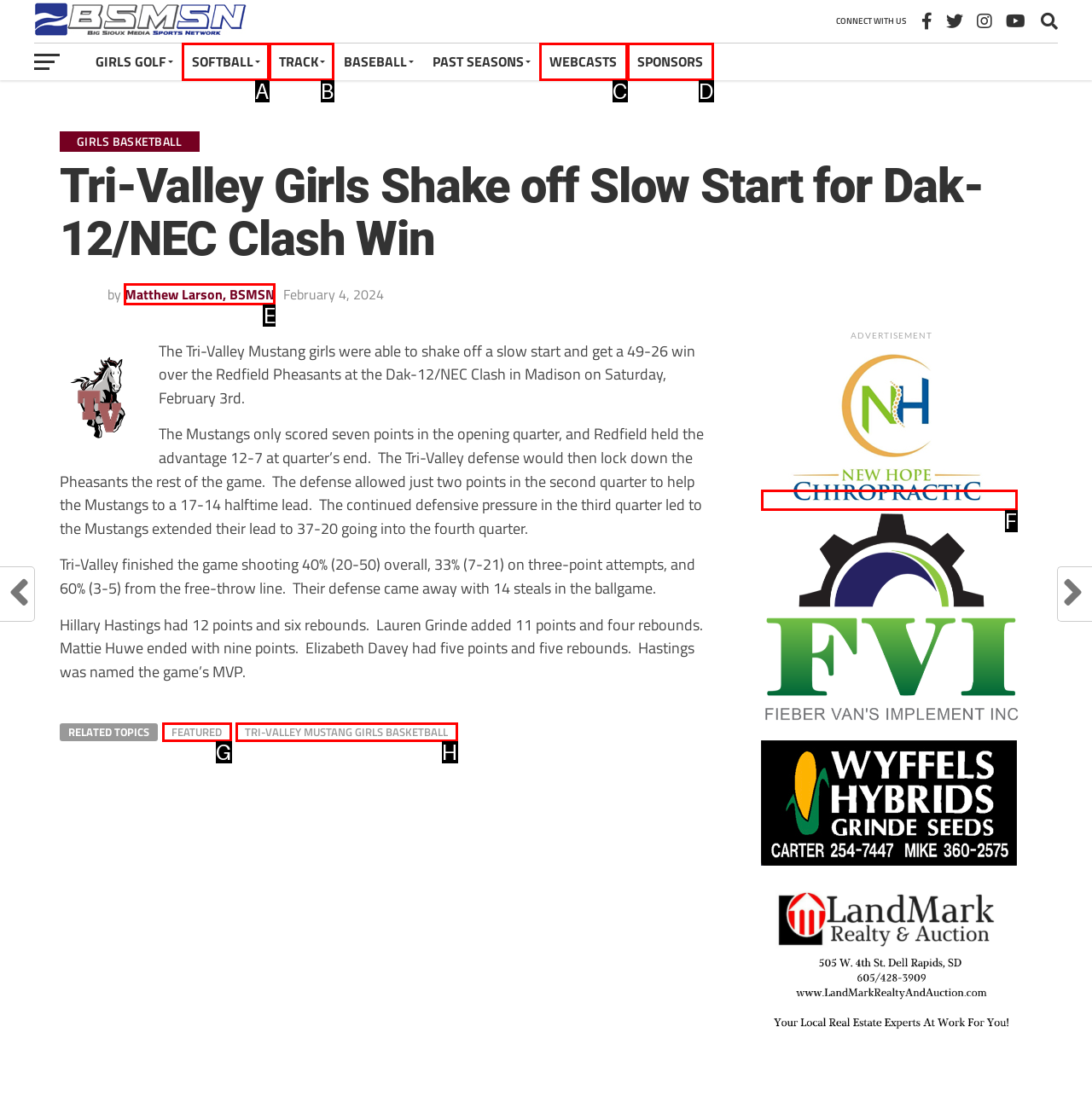Based on the choices marked in the screenshot, which letter represents the correct UI element to perform the task: Read the article by Matthew Larson, BSMSN?

E